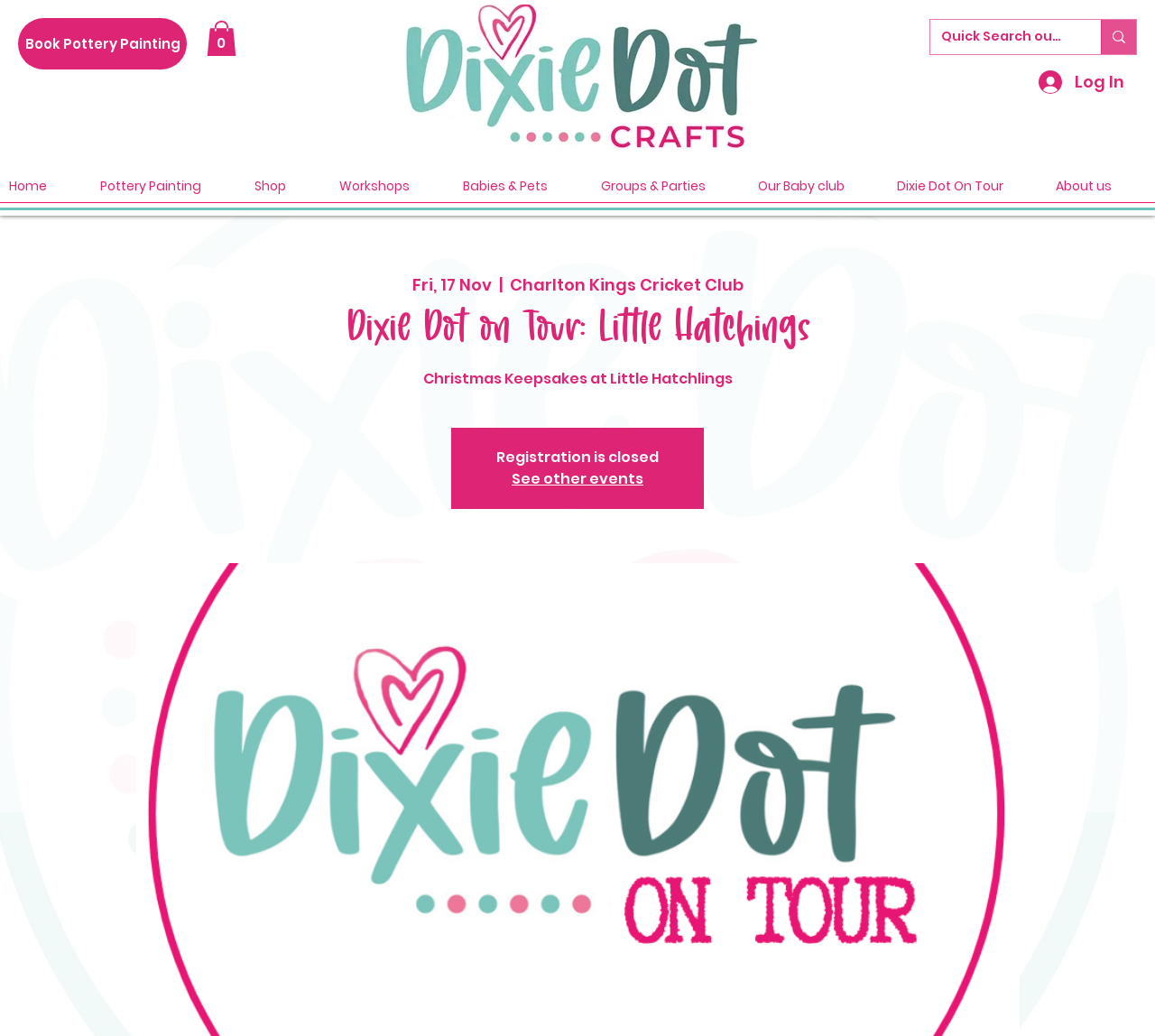Find the bounding box coordinates of the element I should click to carry out the following instruction: "View the cart".

[0.179, 0.02, 0.205, 0.054]